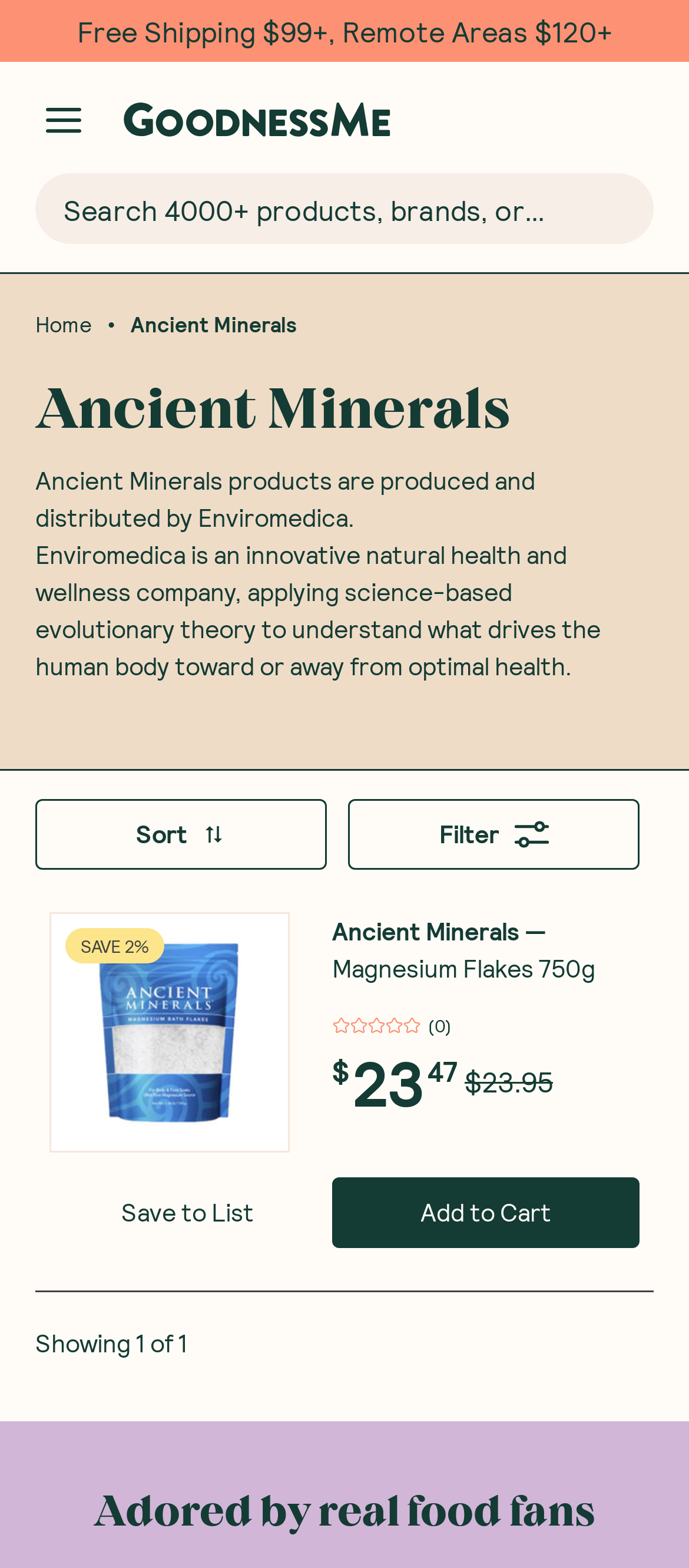Provide your answer to the question using just one word or phrase: What is the text above the product listing?

Ancient Minerals